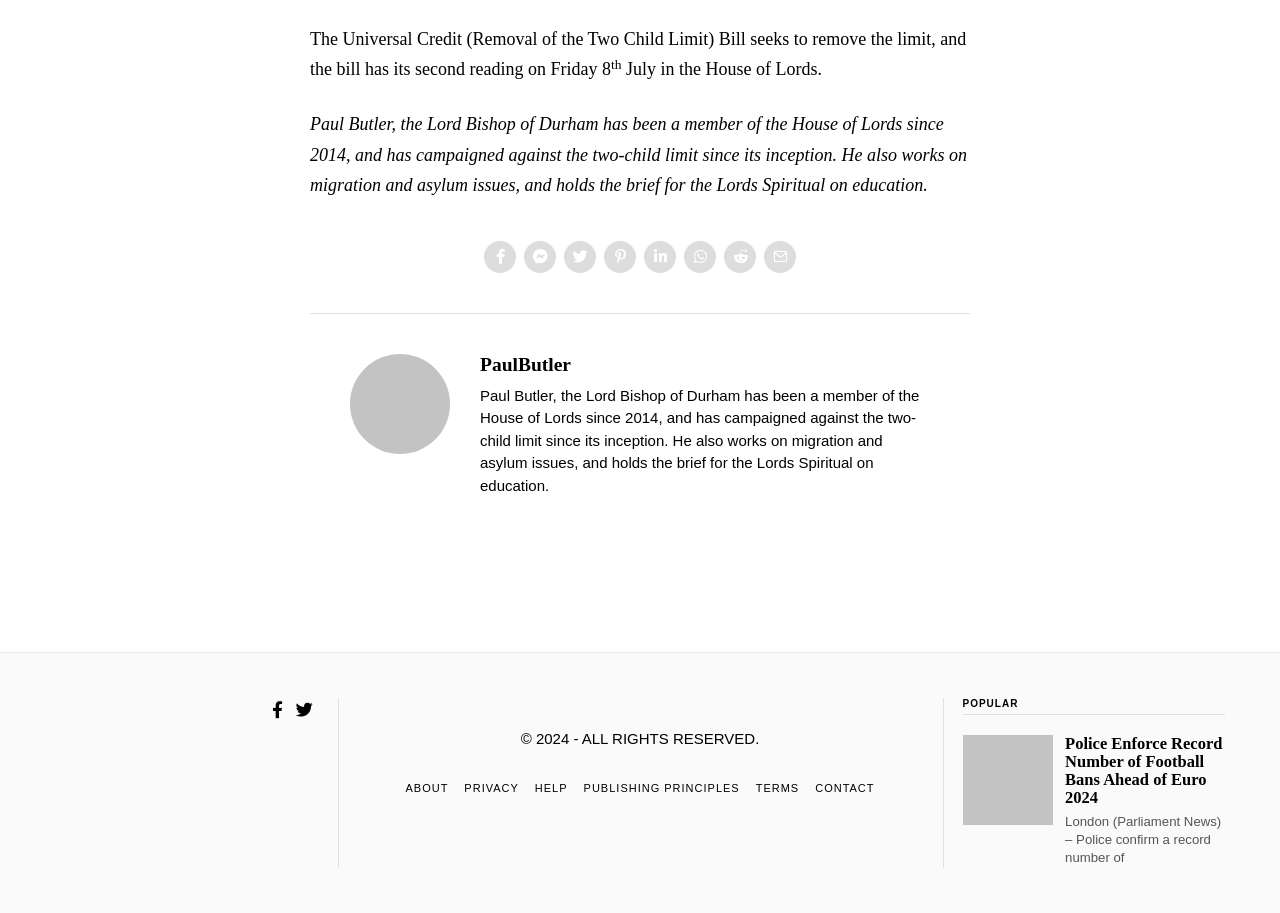Determine the bounding box coordinates of the clickable region to carry out the instruction: "Visit the Wikipedia page".

None